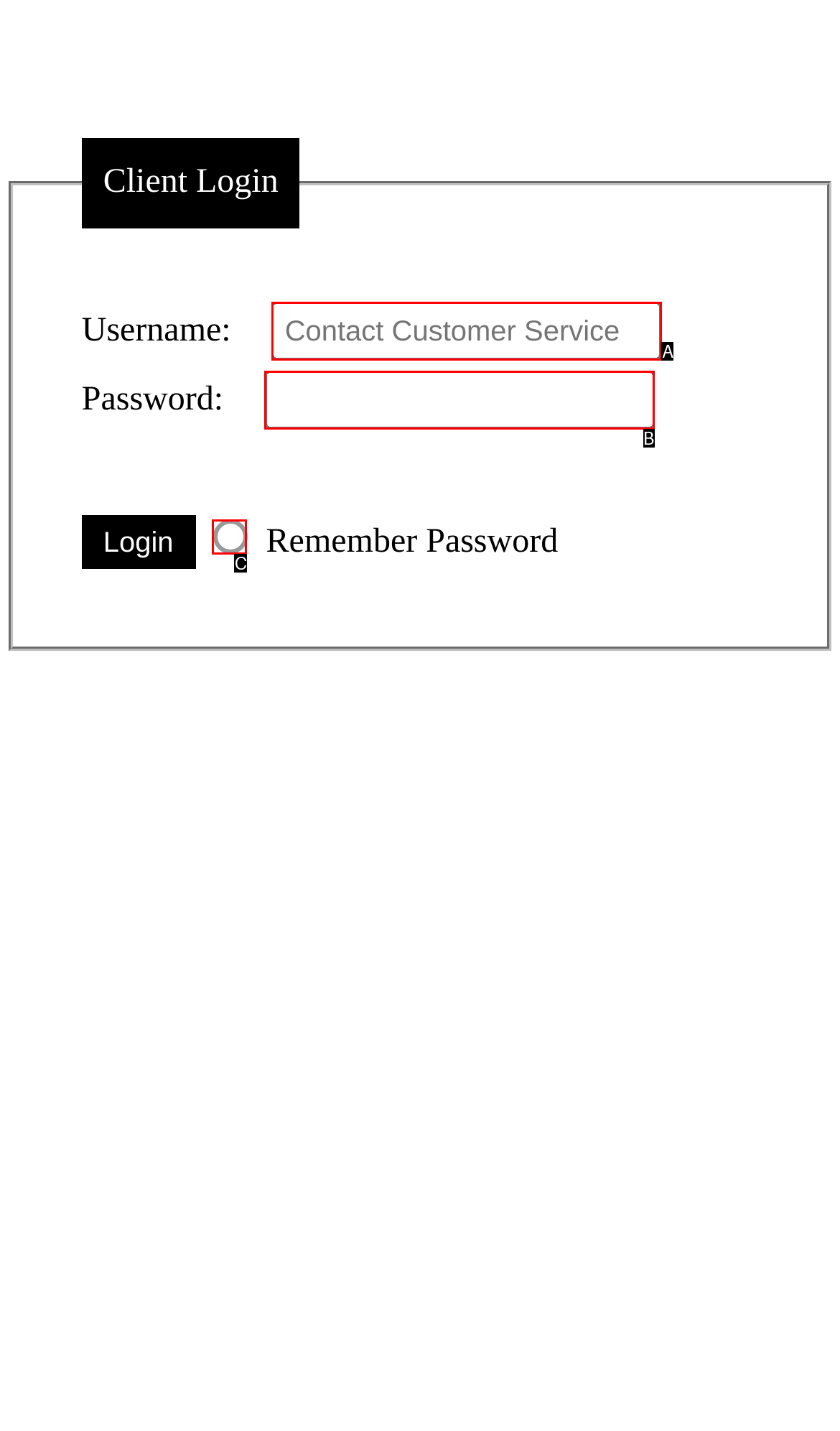Match the HTML element to the description: parent_node: Password: name="Password". Answer with the letter of the correct option from the provided choices.

B